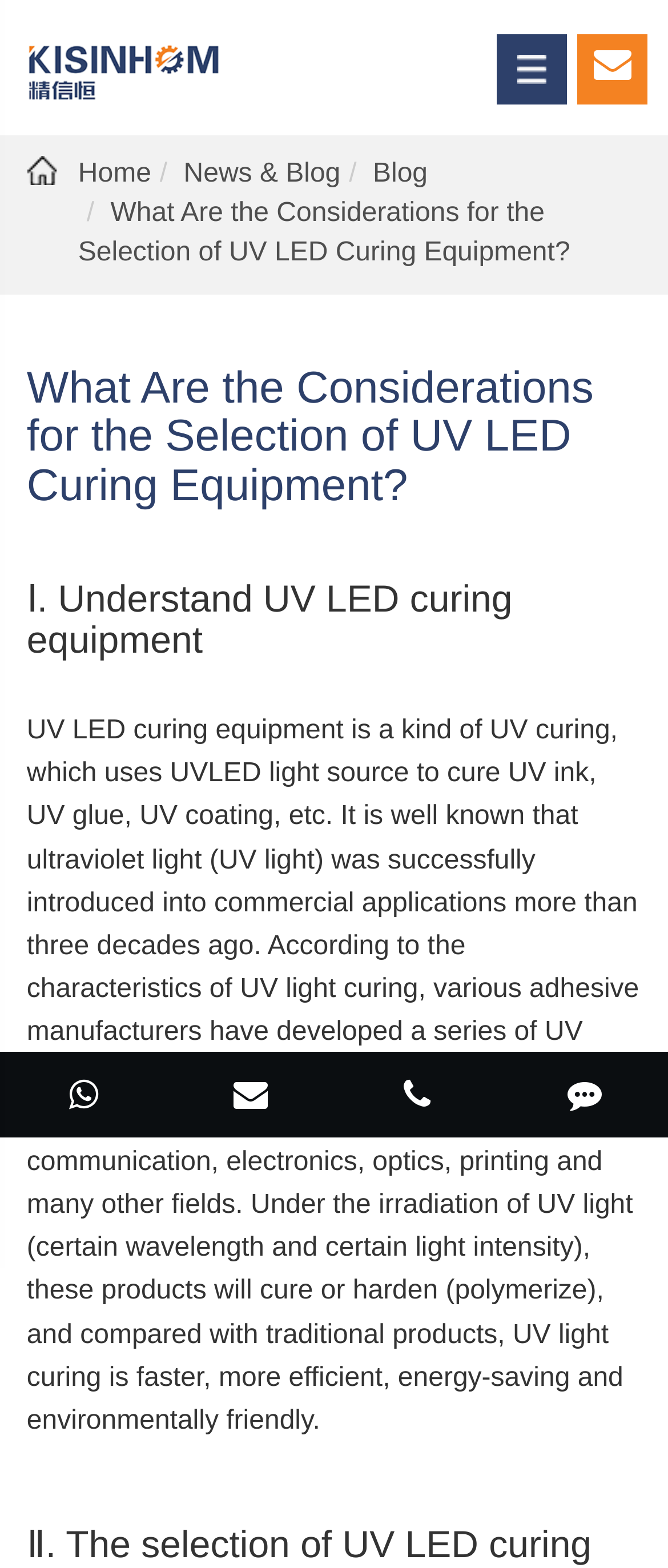Show the bounding box coordinates of the element that should be clicked to complete the task: "Go to the home page".

[0.117, 0.102, 0.226, 0.12]